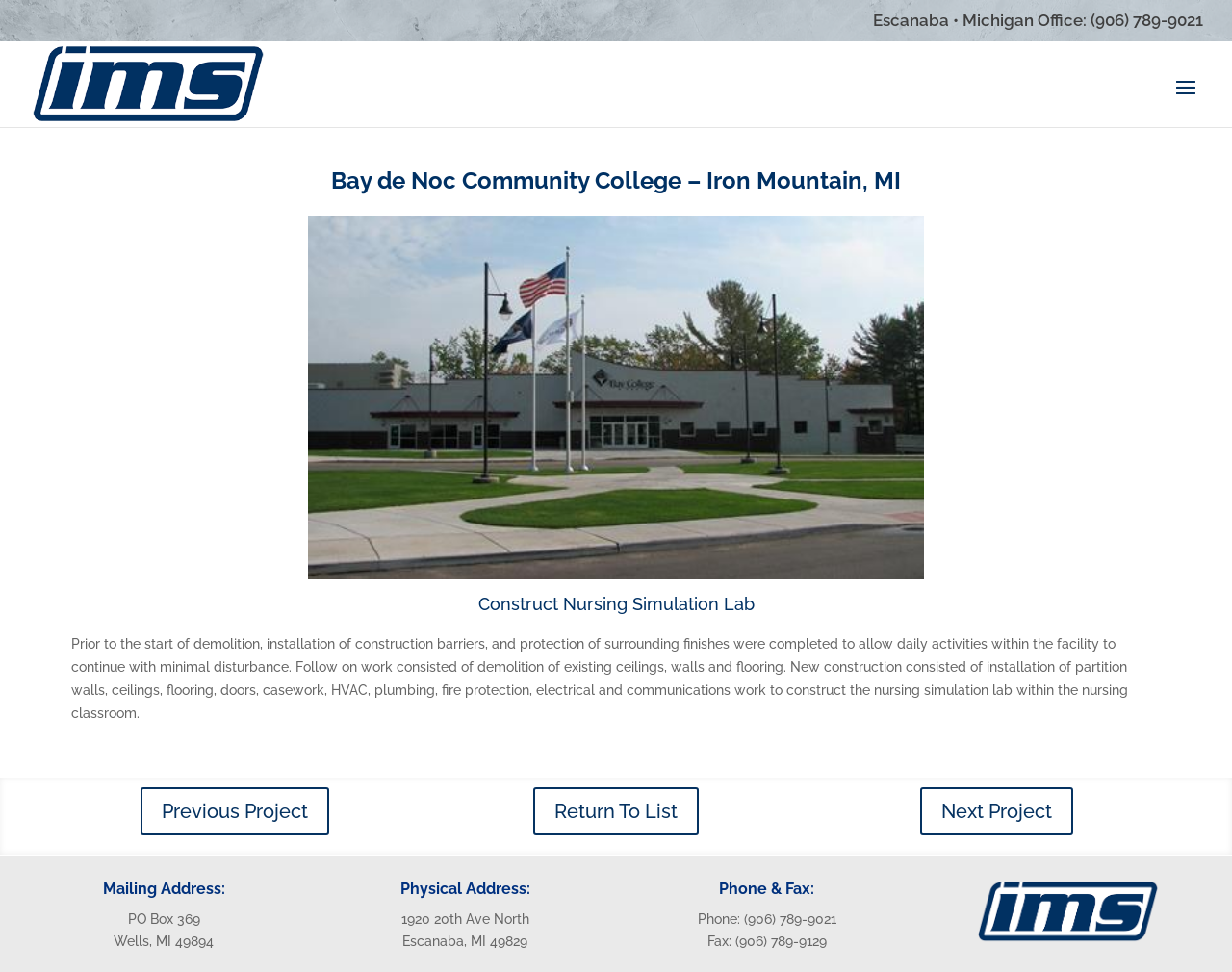Given the element description, predict the bounding box coordinates in the format (top-left x, top-left y, bottom-right x, bottom-right y). Make sure all values are between 0 and 1. Here is the element description: Return To List

[0.433, 0.81, 0.567, 0.86]